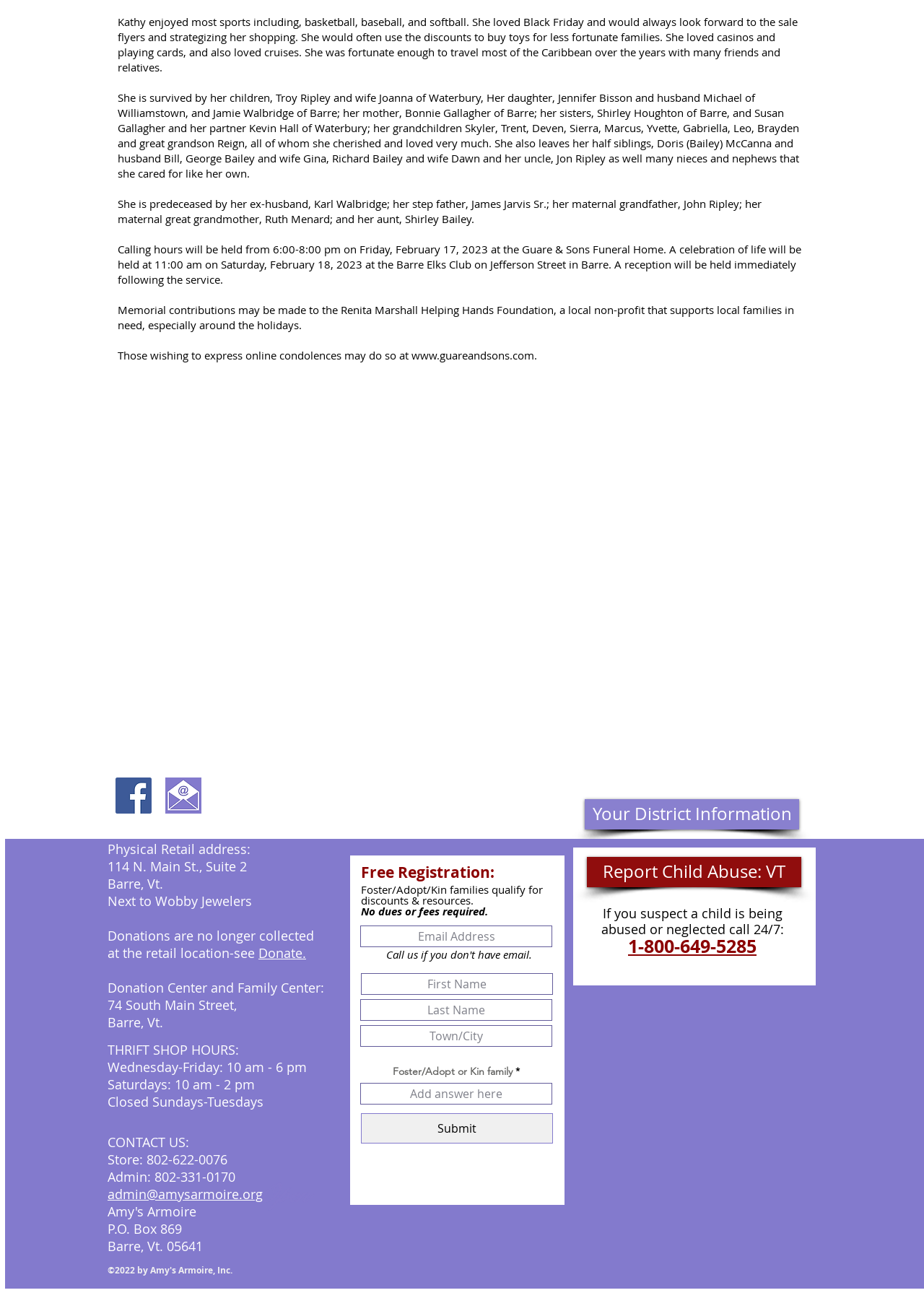Using the description "aria-label="First Name" name="first-name" placeholder="First Name"", predict the bounding box of the relevant HTML element.

[0.391, 0.742, 0.598, 0.759]